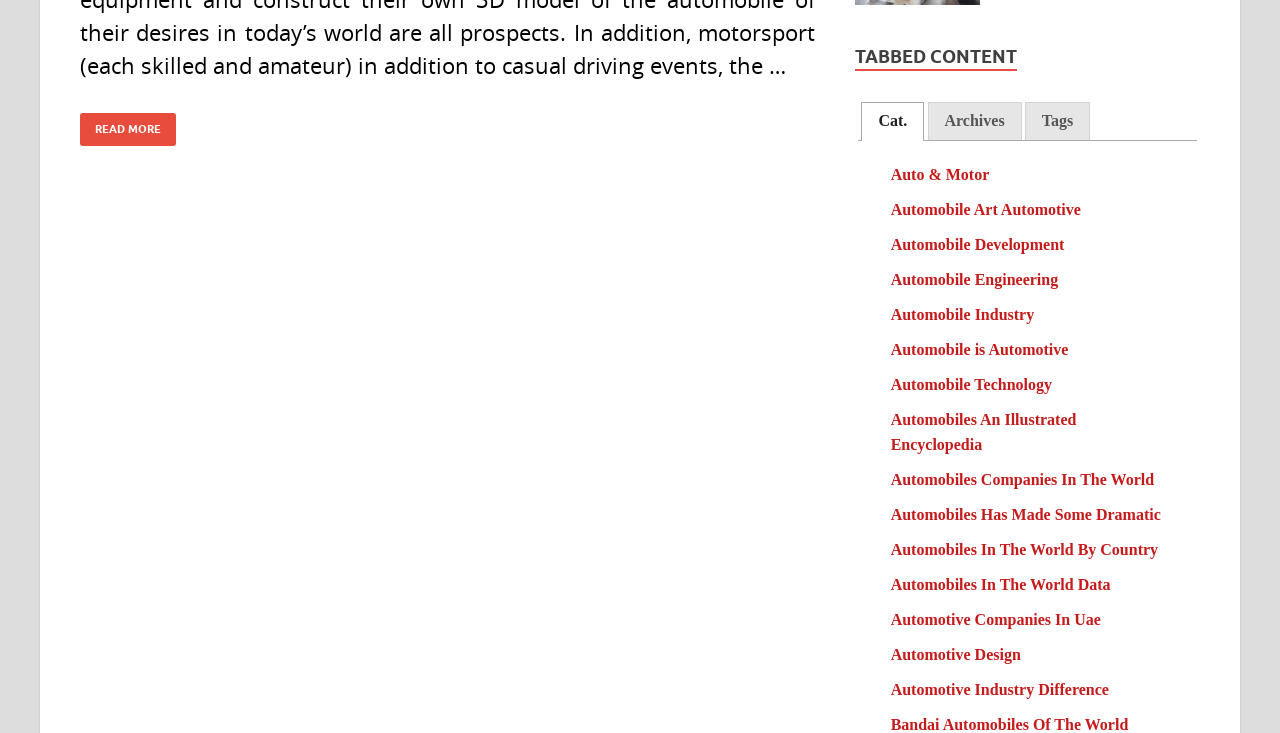Given the element description "Bandai Automobiles Of The World", identify the bounding box of the corresponding UI element.

[0.696, 0.977, 0.881, 1.0]